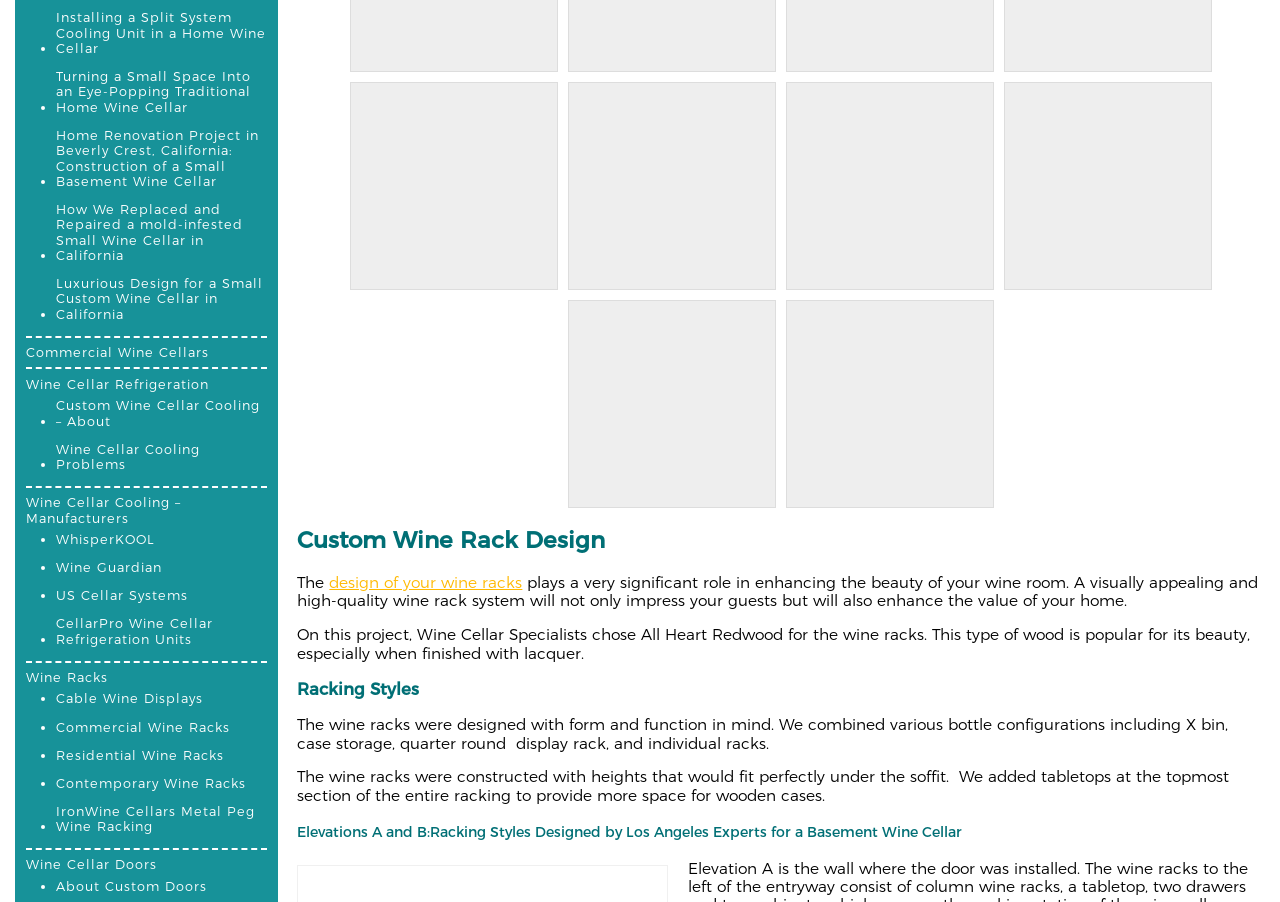Identify the bounding box coordinates of the clickable region required to complete the instruction: "Explore 'Custom Wine Cellar Cooling – About'". The coordinates should be given as four float numbers within the range of 0 and 1, i.e., [left, top, right, bottom].

[0.043, 0.442, 0.209, 0.476]